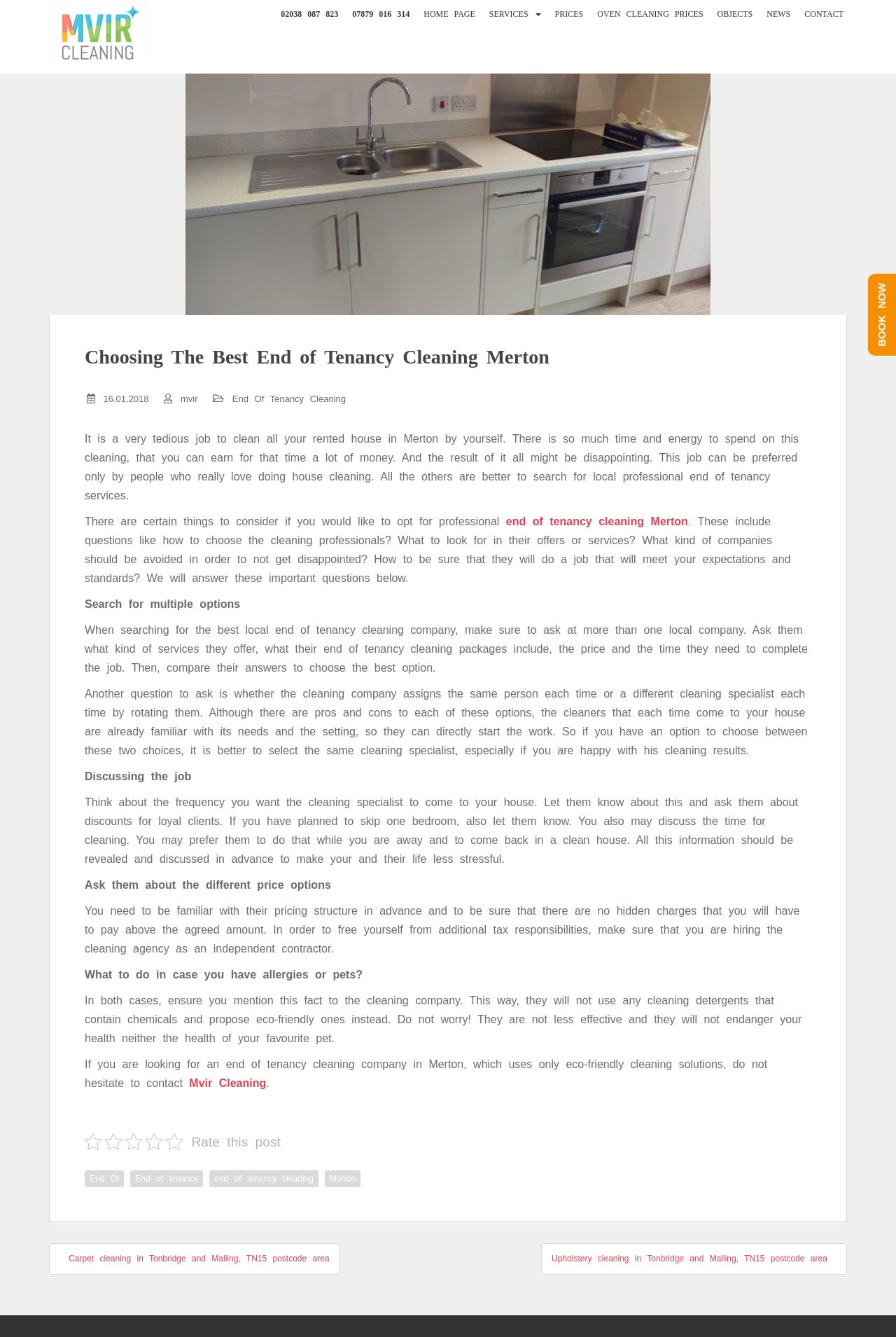Identify the main title of the webpage and generate its text content.

Choosing The Best End of Tenancy Cleaning Merton